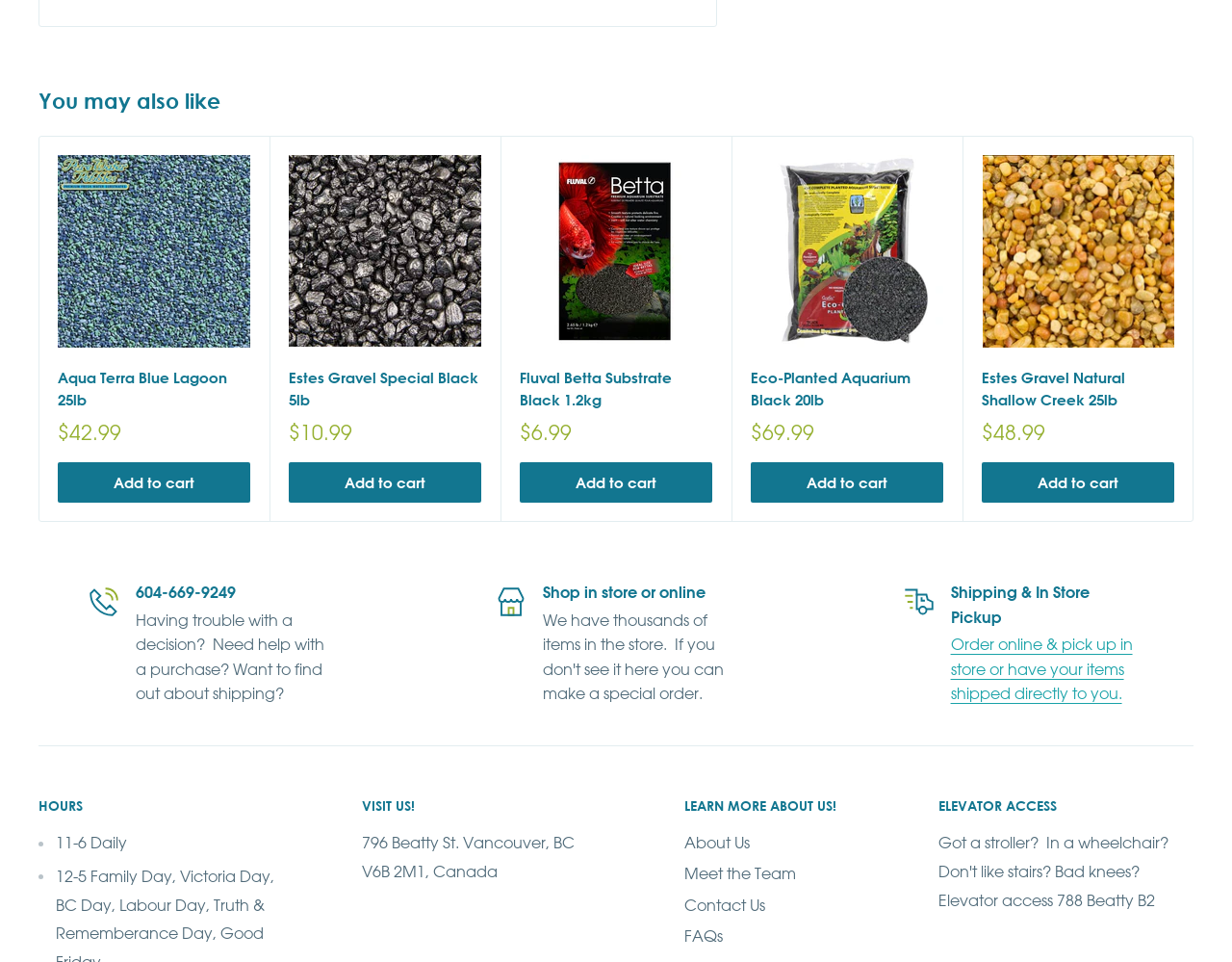Provide a one-word or short-phrase response to the question:
What is the phone number on the webpage?

604-669-9249